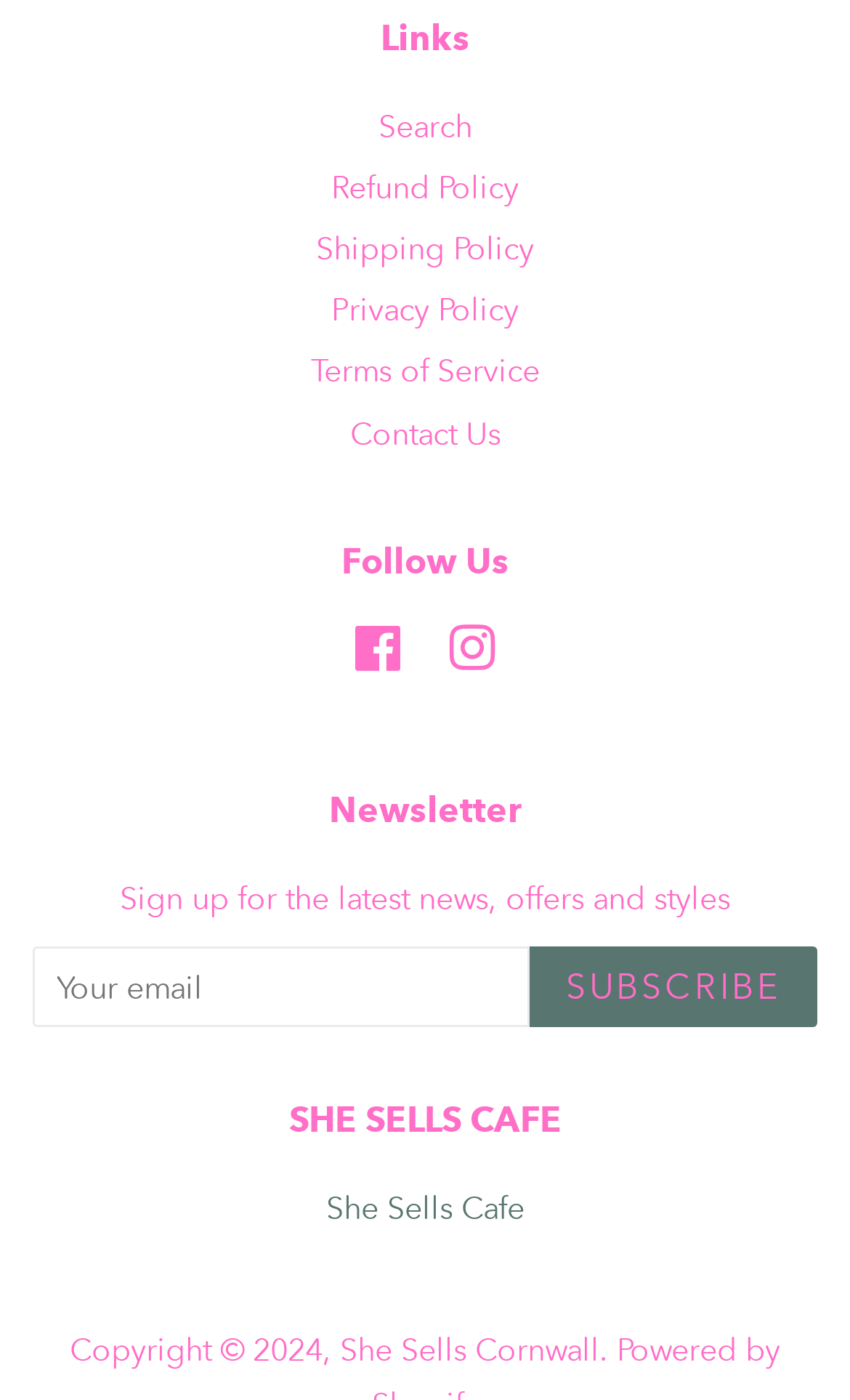How many links are under 'Links' heading?
Please provide a full and detailed response to the question.

I counted the number of links under the 'Links' heading, which are 'Search', 'Refund Policy', 'Shipping Policy', 'Privacy Policy', and 'Terms of Service'. There are 5 links in total.